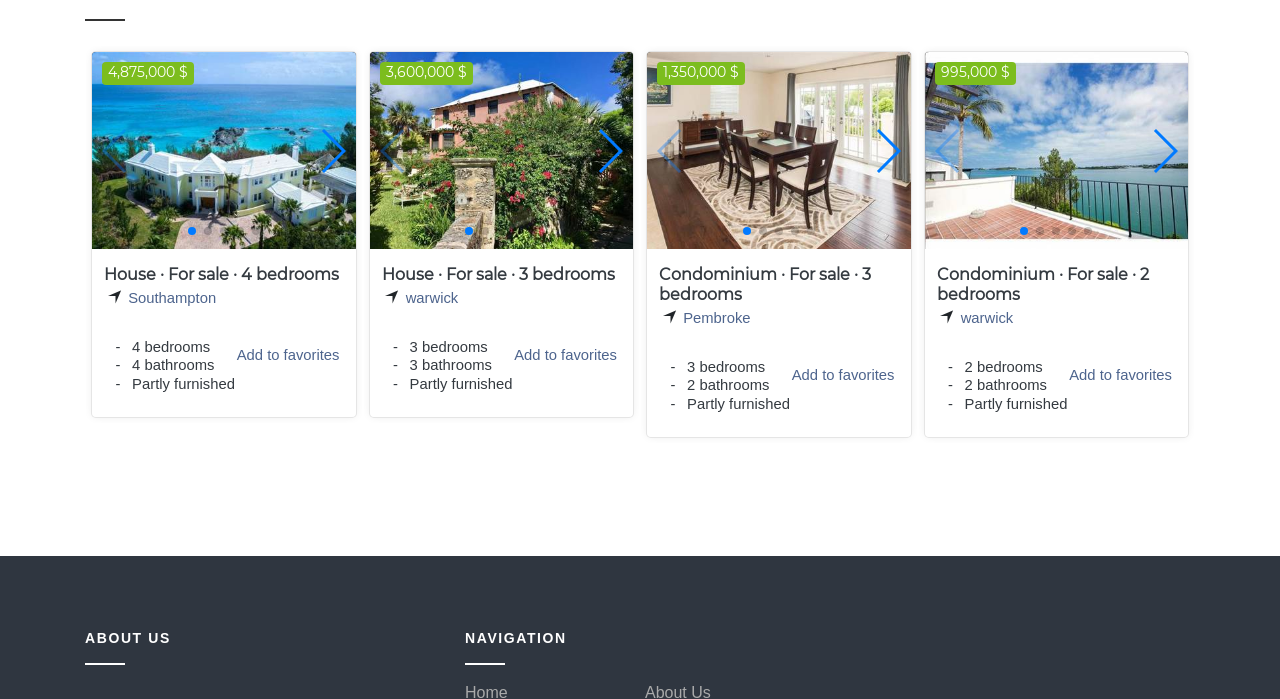Use a single word or phrase to answer the question: 
What is the function of the 'Next slide' button?

To show the next house